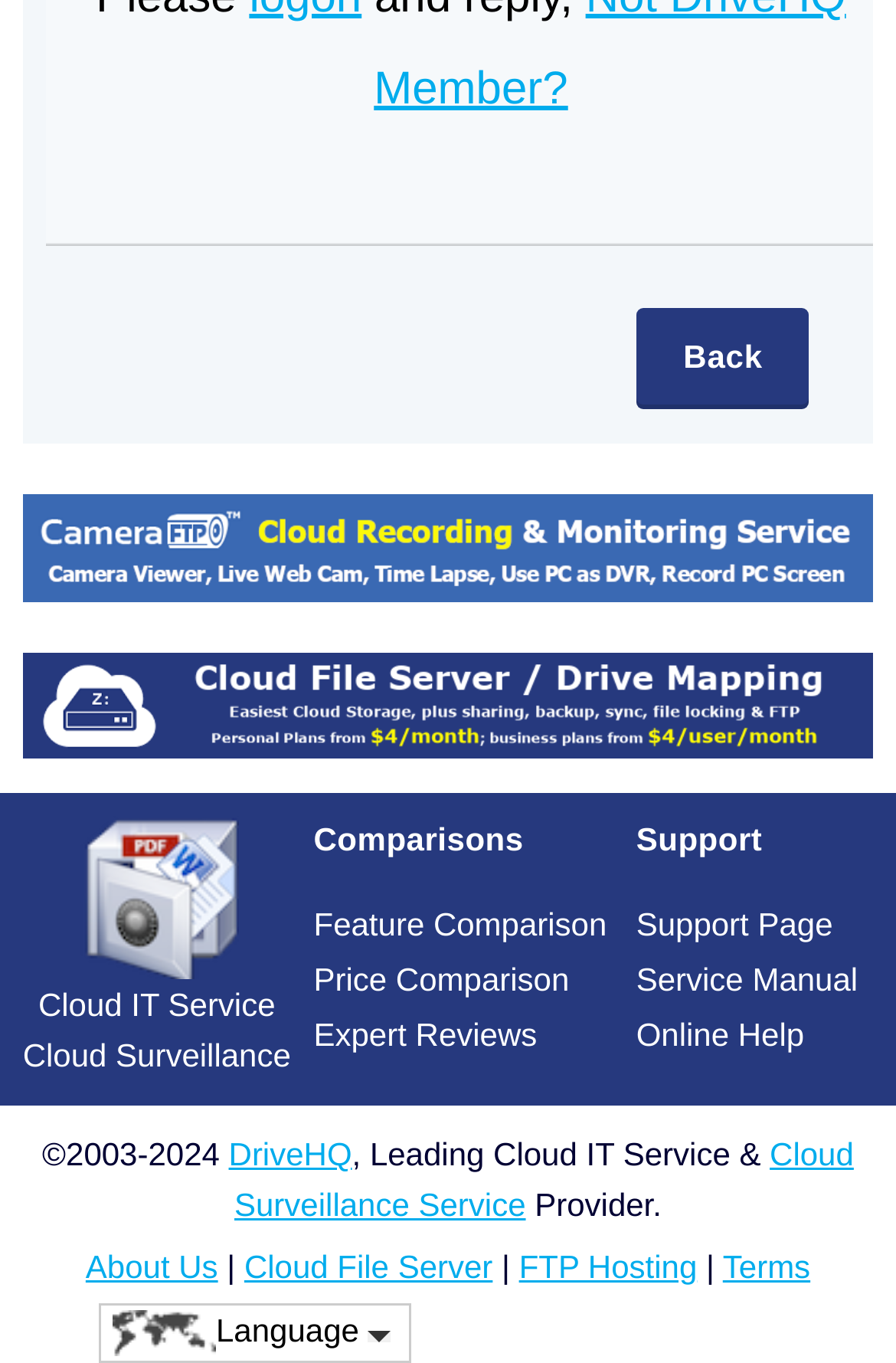Identify the bounding box coordinates of the area you need to click to perform the following instruction: "Get online help".

[0.71, 0.746, 0.898, 0.773]